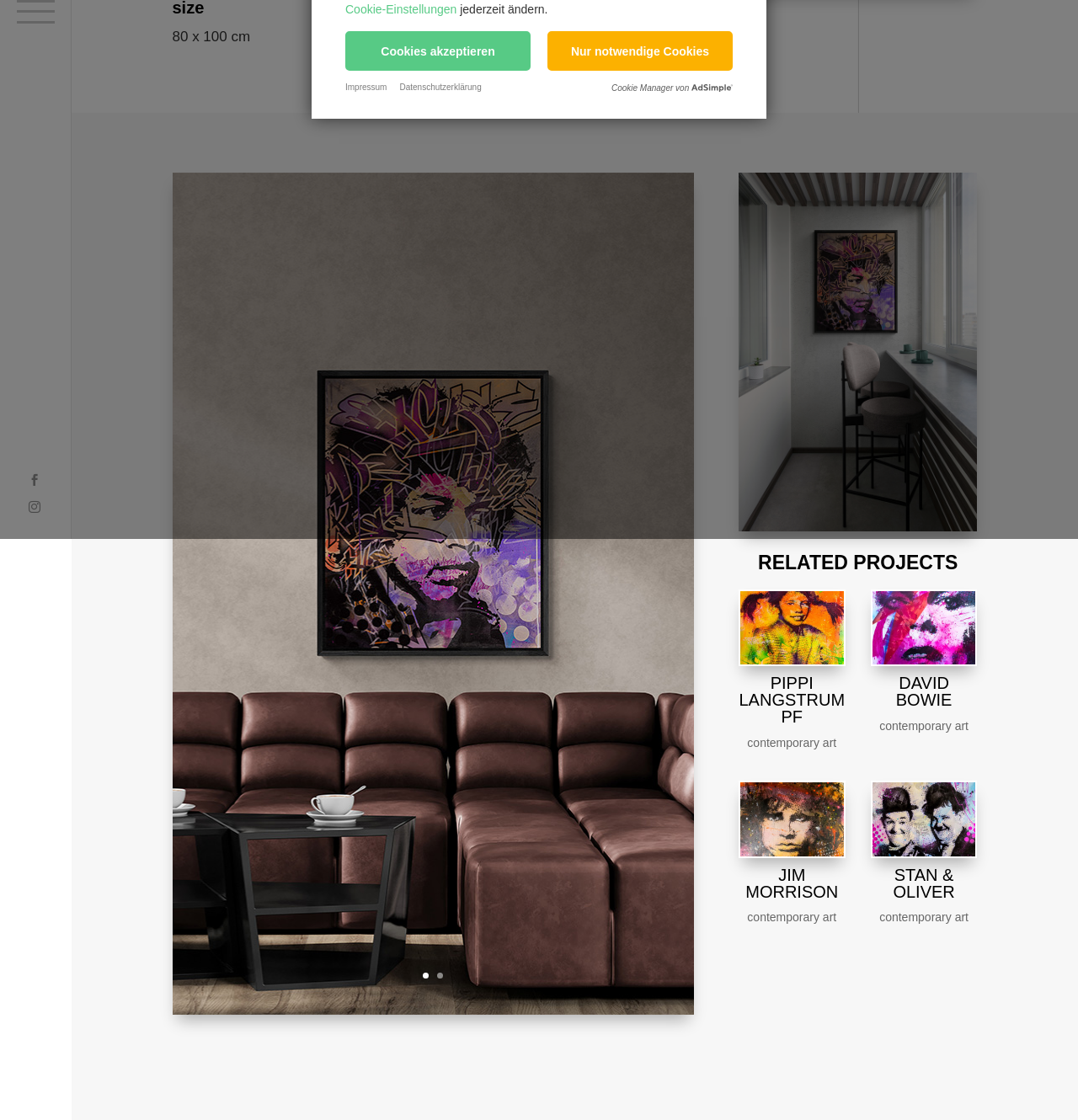Locate the UI element that matches the description parent_node: PIPPI LANGSTRUMPF title="PIPPI LANGSTRUMPF" in the webpage screenshot. Return the bounding box coordinates in the format (top-left x, top-left y, bottom-right x, bottom-right y), with values ranging from 0 to 1.

[0.685, 0.526, 0.784, 0.595]